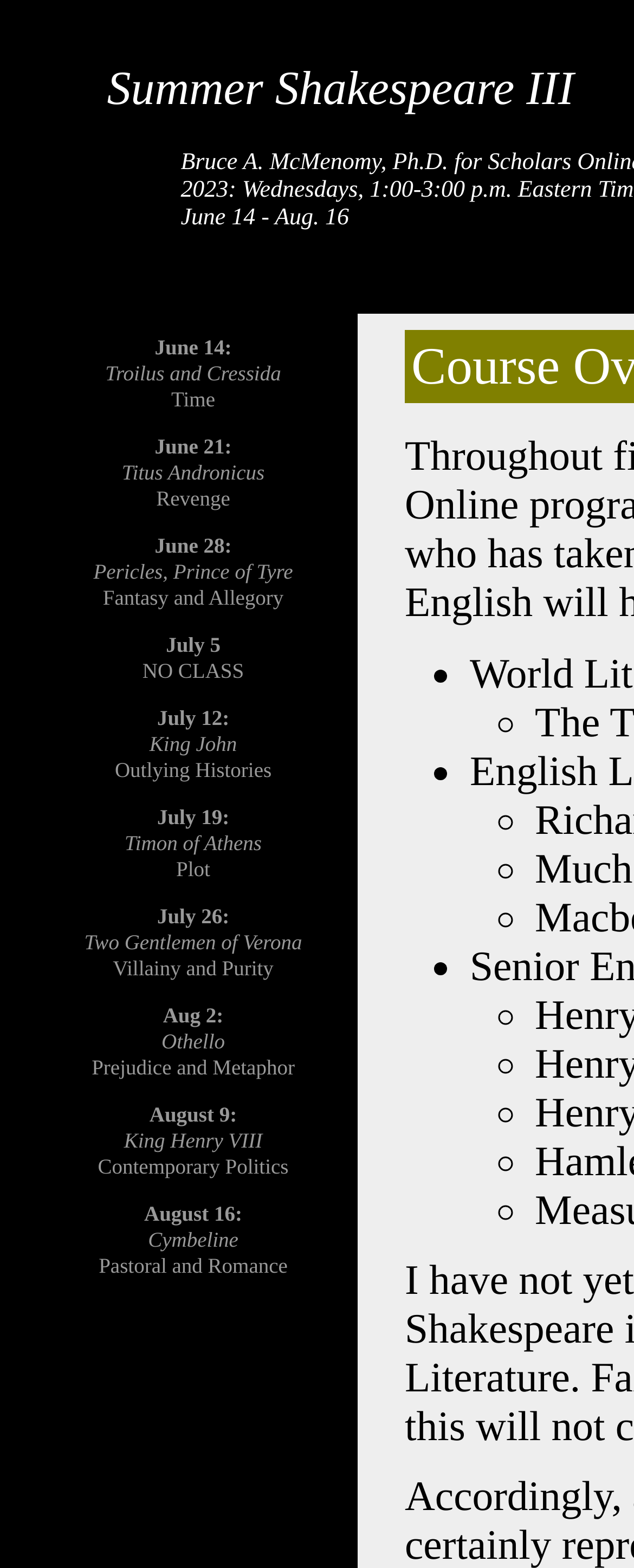Please specify the coordinates of the bounding box for the element that should be clicked to carry out this instruction: "View Troilus and Cressida Time". The coordinates must be four float numbers between 0 and 1, formatted as [left, top, right, bottom].

[0.166, 0.214, 0.443, 0.263]